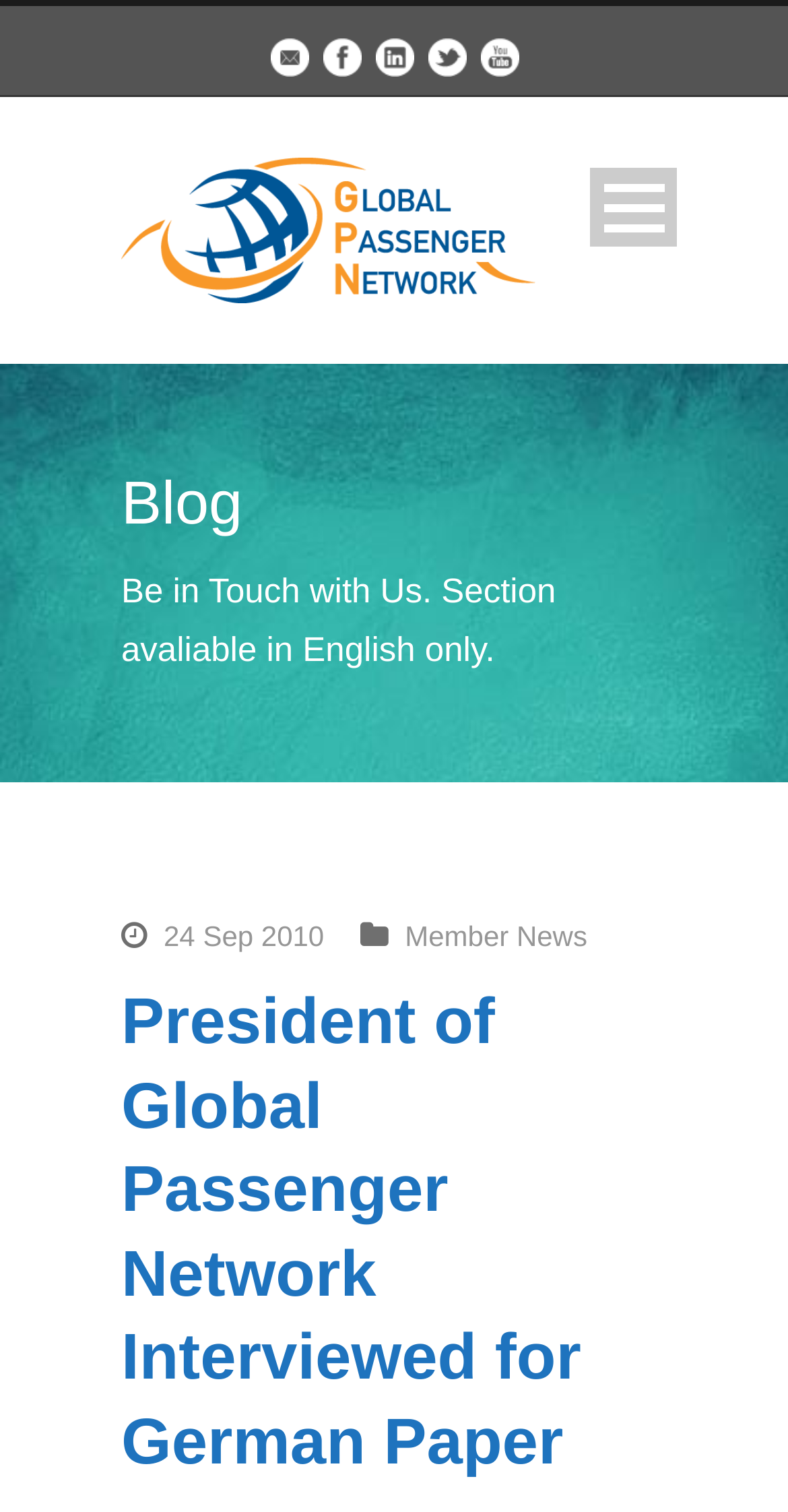What is the language of the 'Be in Touch with Us' section?
Please answer the question as detailed as possible based on the image.

The 'Be in Touch with Us' section is located at the bottom of the webpage, and it has a static text element that says 'Section avaliable in English only', indicating that the section is only available in English.